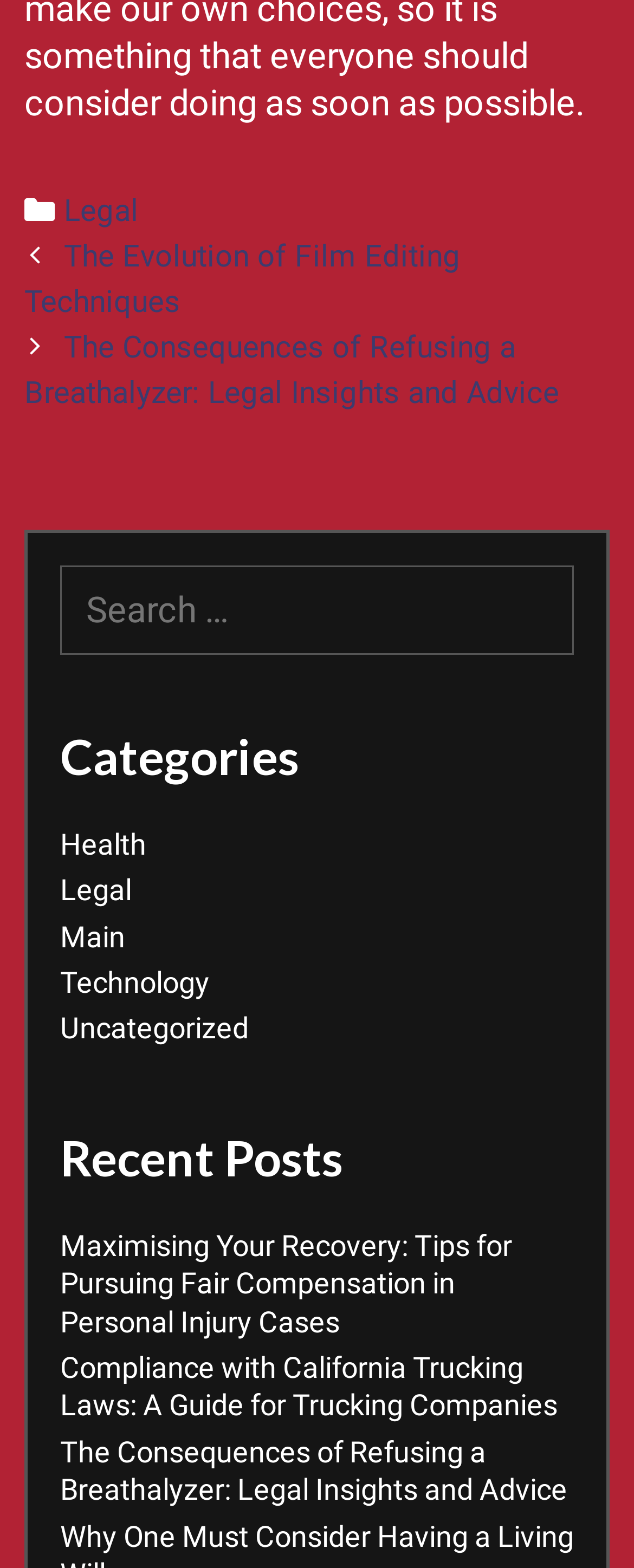Provide a short answer using a single word or phrase for the following question: 
What is the category of the first link under 'Categories'?

Health